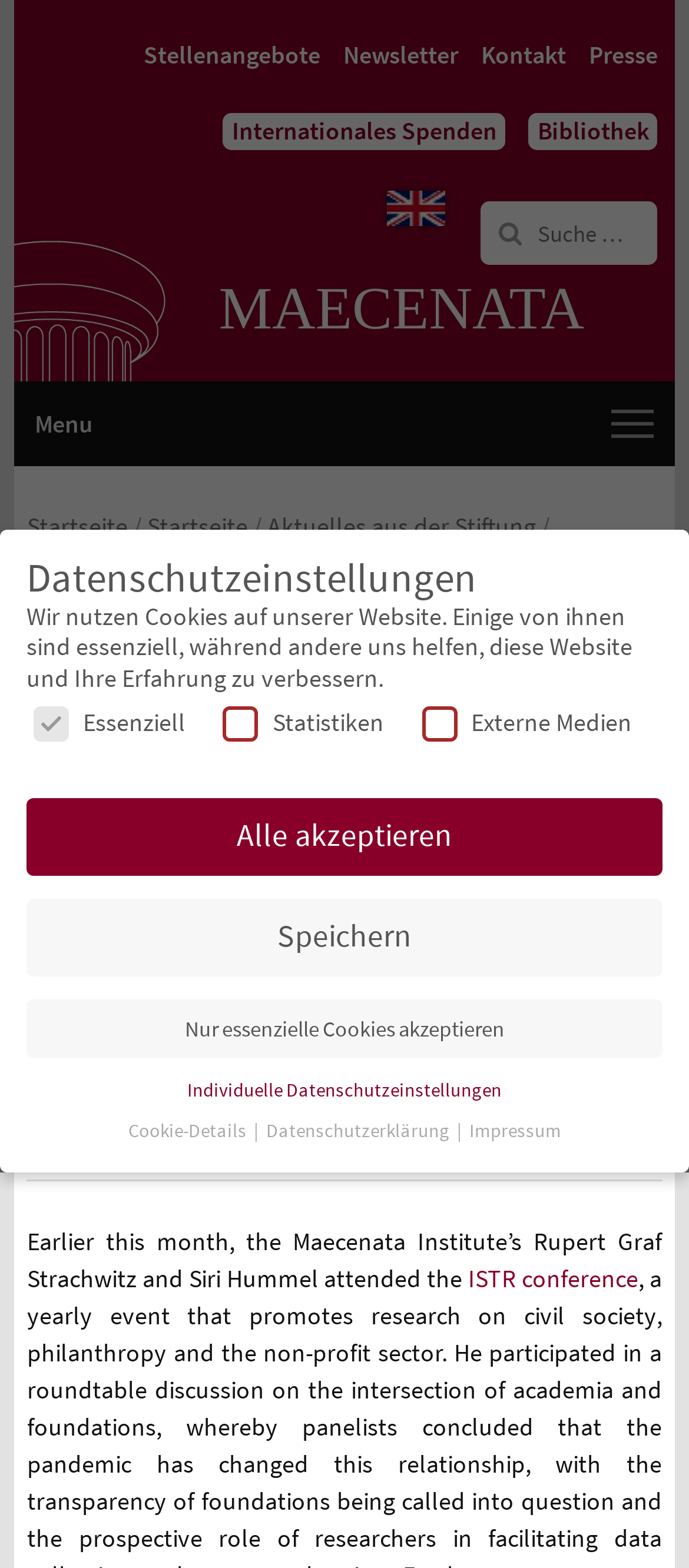How many types of cookies are mentioned in the webpage?
We need a detailed and exhaustive answer to the question. Please elaborate.

The webpage mentions three types of cookies: essenziell, Statistiken, and Externe Medien. These types of cookies are mentioned in the Datenschutzeinstellungen section at the bottom of the webpage.